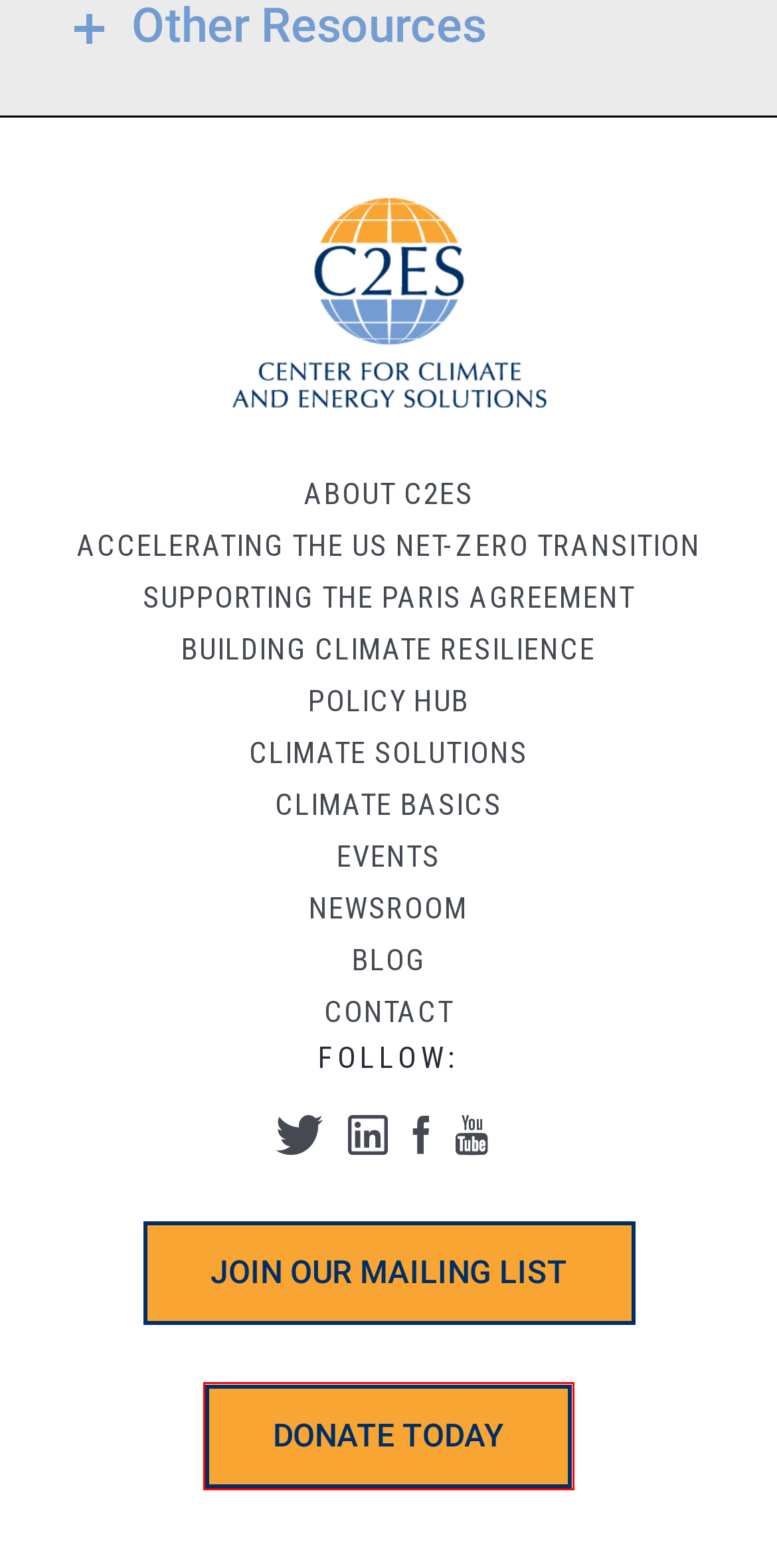Review the screenshot of a webpage that includes a red bounding box. Choose the most suitable webpage description that matches the new webpage after clicking the element within the red bounding box. Here are the candidates:
A. Center for Climate and Energy Solutions
B. Learn About Heat Islands | US EPA
C. Radware Bot Manager Captcha
D. Energy Supply, Delivery, and Demand - Fourth National Climate Assessment
E. Climate Mapping for Resilience and Adaptation
F. Health Effects of Ozone Pollution | US EPA
G. As wildfires worsen, more California farms are deemed too risky to insure | Grist
H. Donate

H